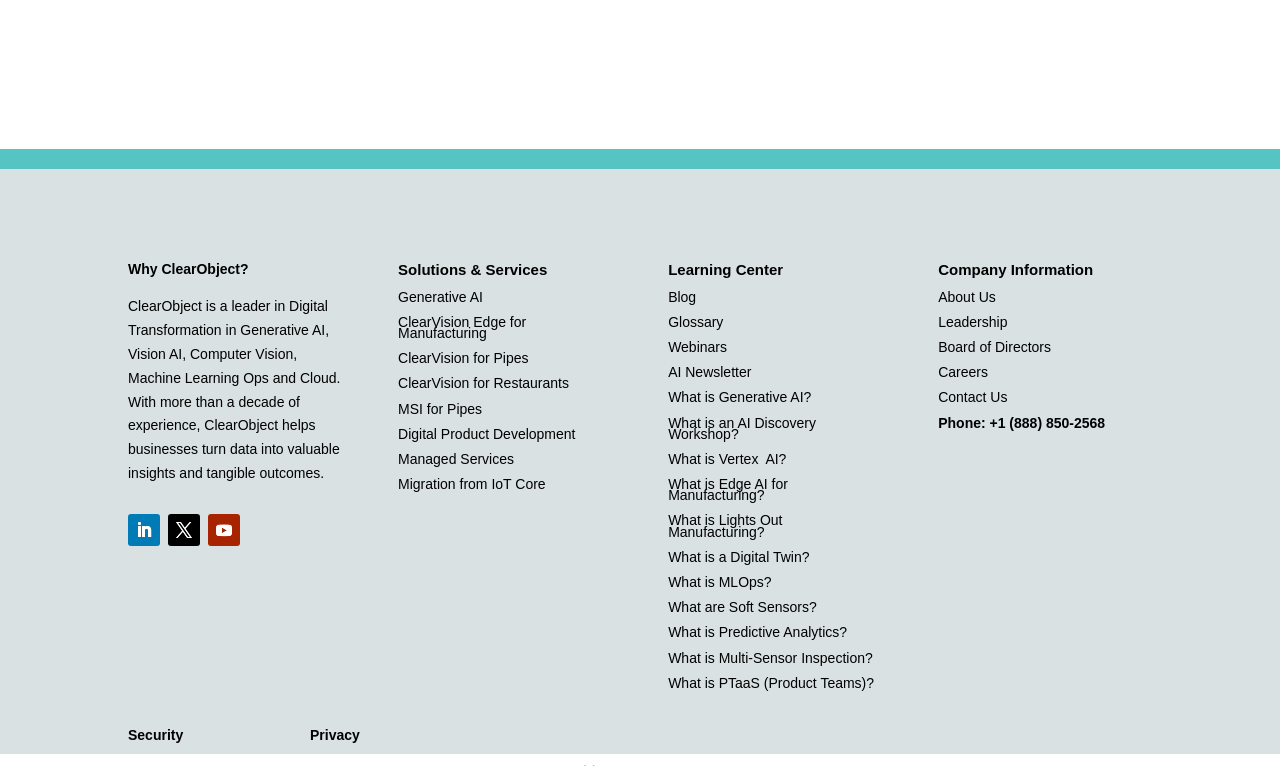Use a single word or phrase to respond to the question:
What is the name of the company?

ClearObject